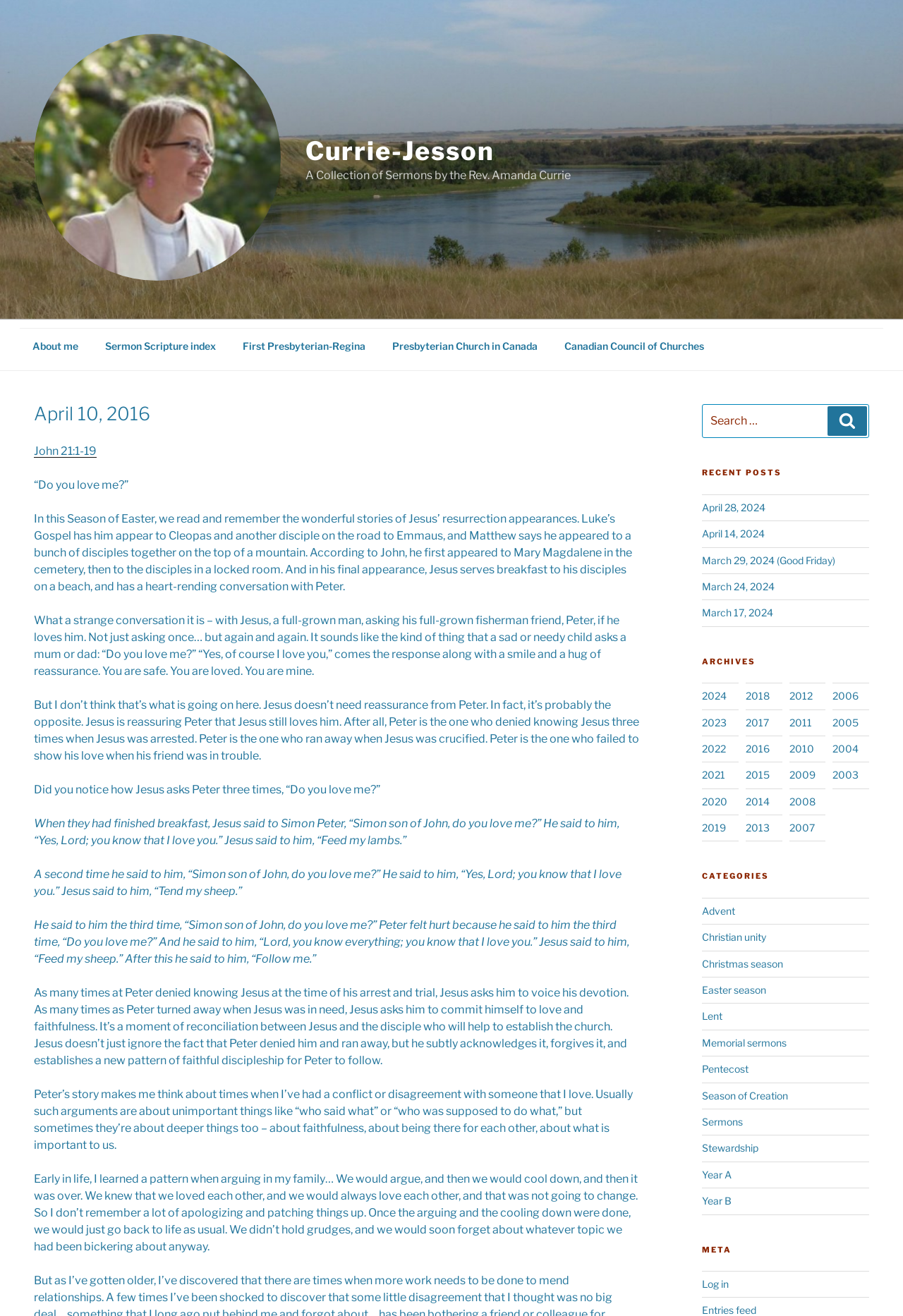Can you extract the primary headline text from the webpage?

April 10, 2016